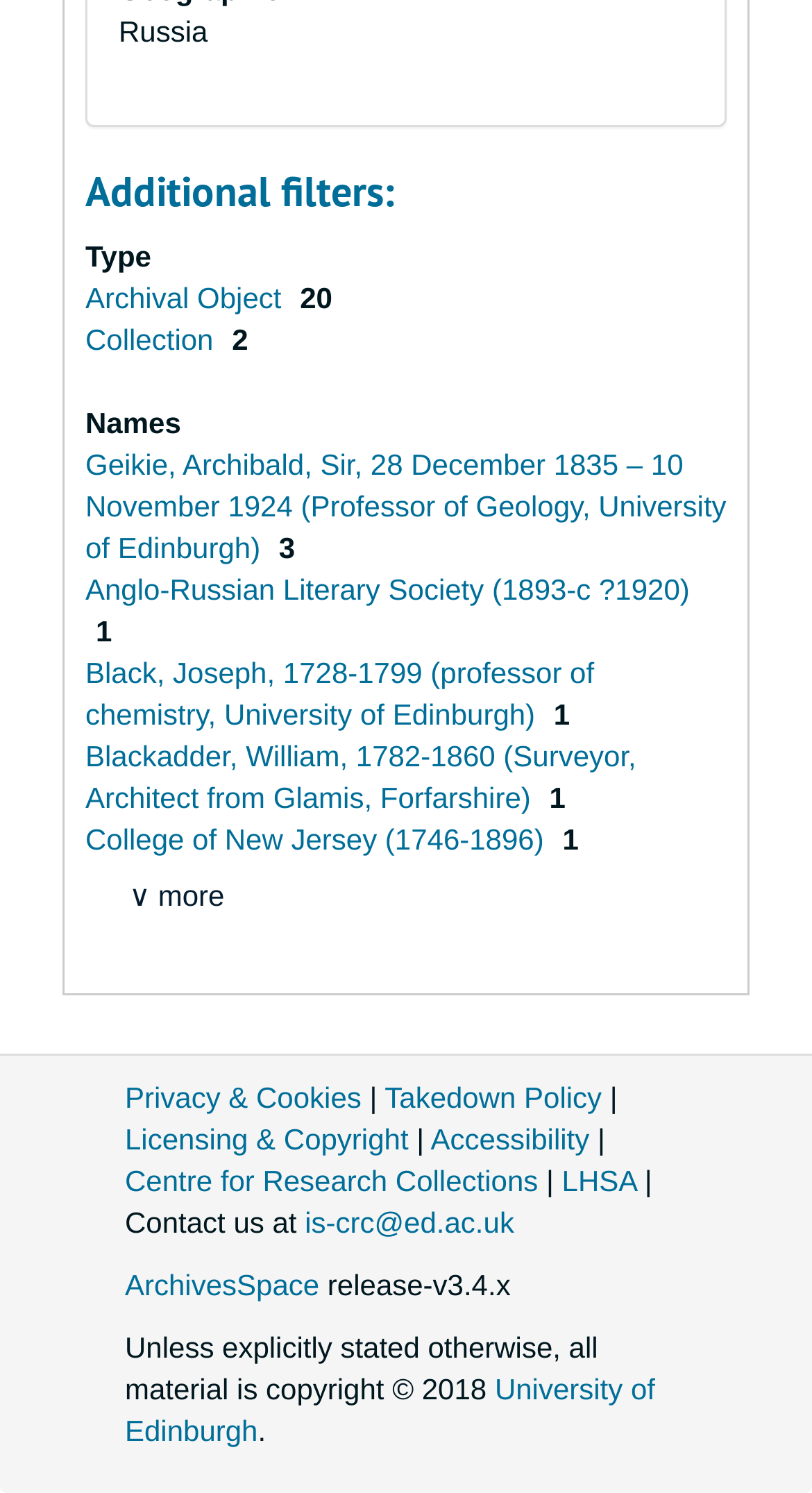Locate the bounding box coordinates of the area to click to fulfill this instruction: "View Archival Object". The bounding box should be presented as four float numbers between 0 and 1, in the order [left, top, right, bottom].

[0.105, 0.188, 0.357, 0.21]